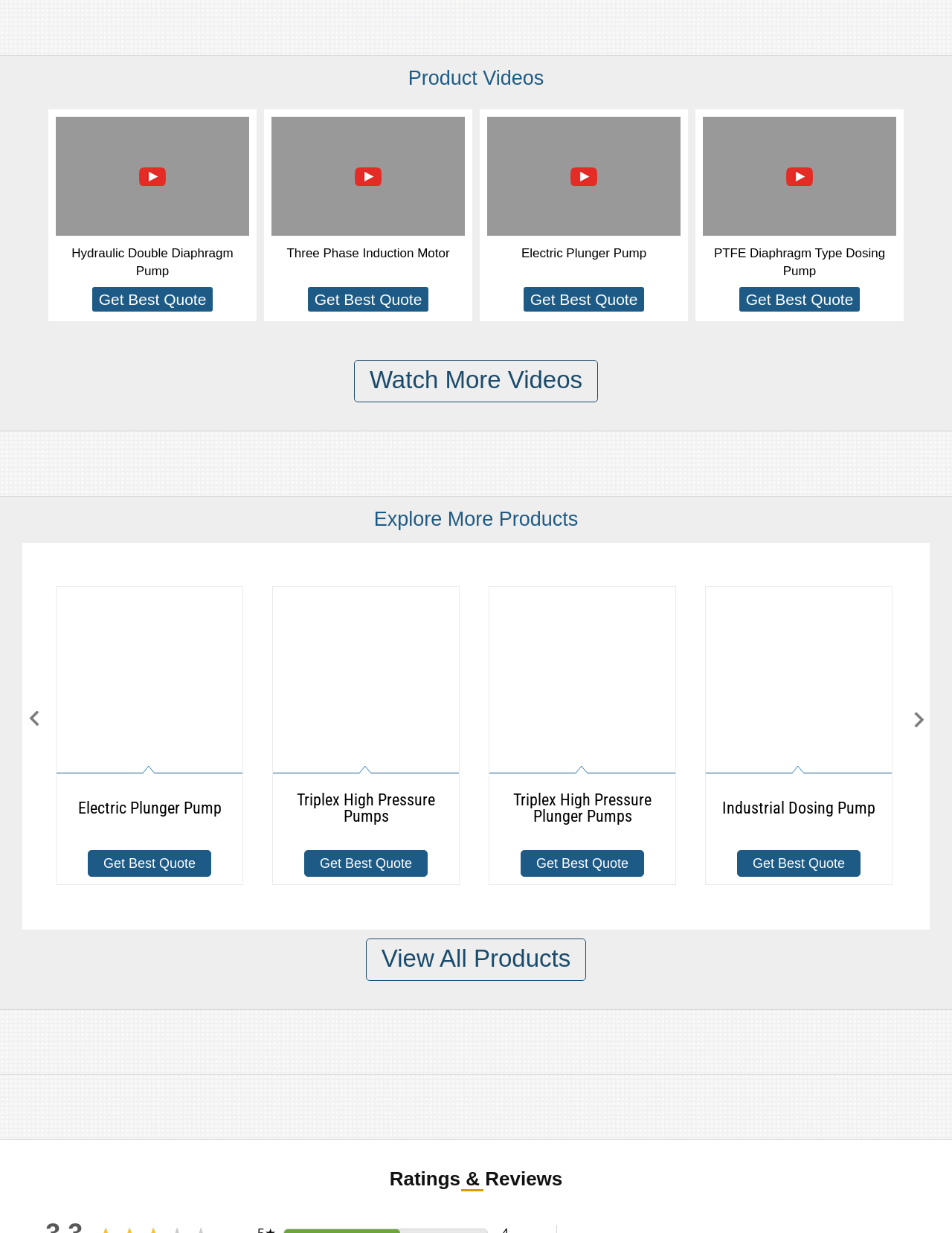From the webpage screenshot, predict the bounding box of the UI element that matches this description: "Triplex High Pressure Pumps".

[0.287, 0.476, 0.482, 0.68]